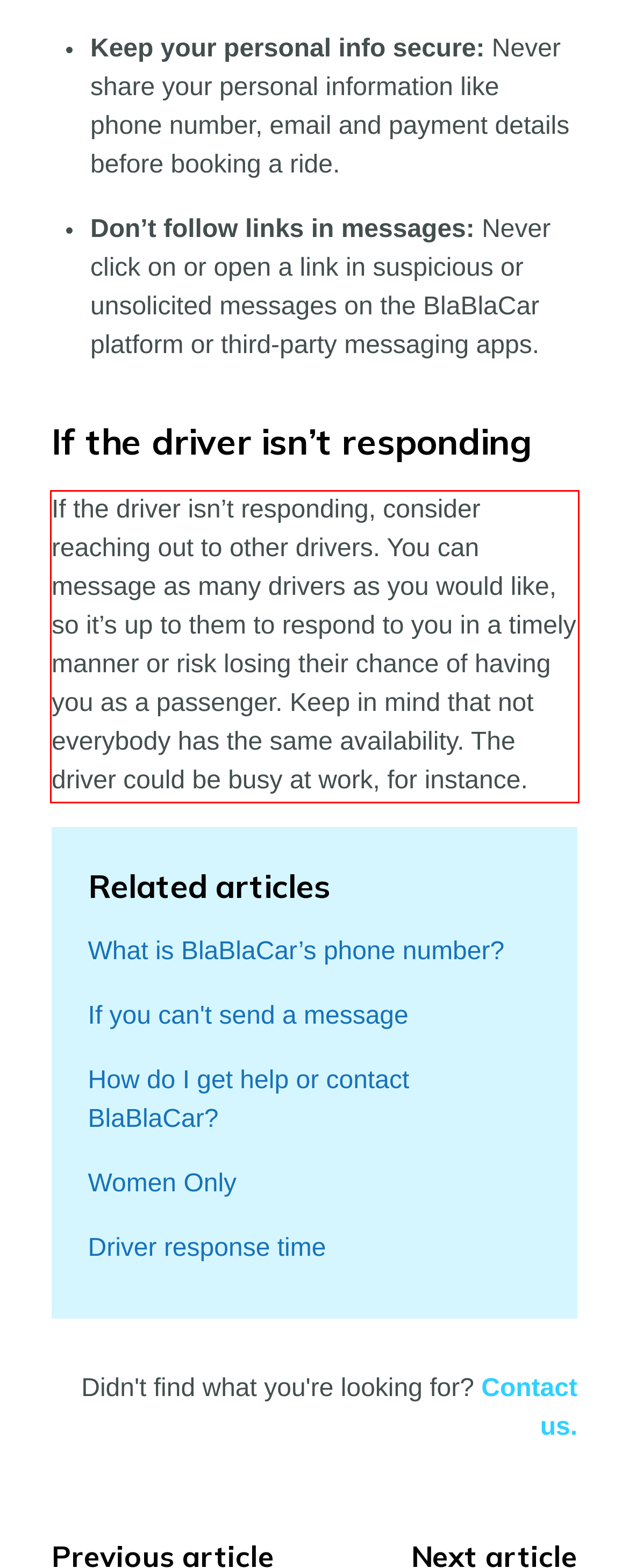The screenshot you have been given contains a UI element surrounded by a red rectangle. Use OCR to read and extract the text inside this red rectangle.

If the driver isn’t responding, consider reaching out to other drivers. You can message as many drivers as you would like, so it’s up to them to respond to you in a timely manner or risk losing their chance of having you as a passenger. Keep in mind that not everybody has the same availability. The driver could be busy at work, for instance.